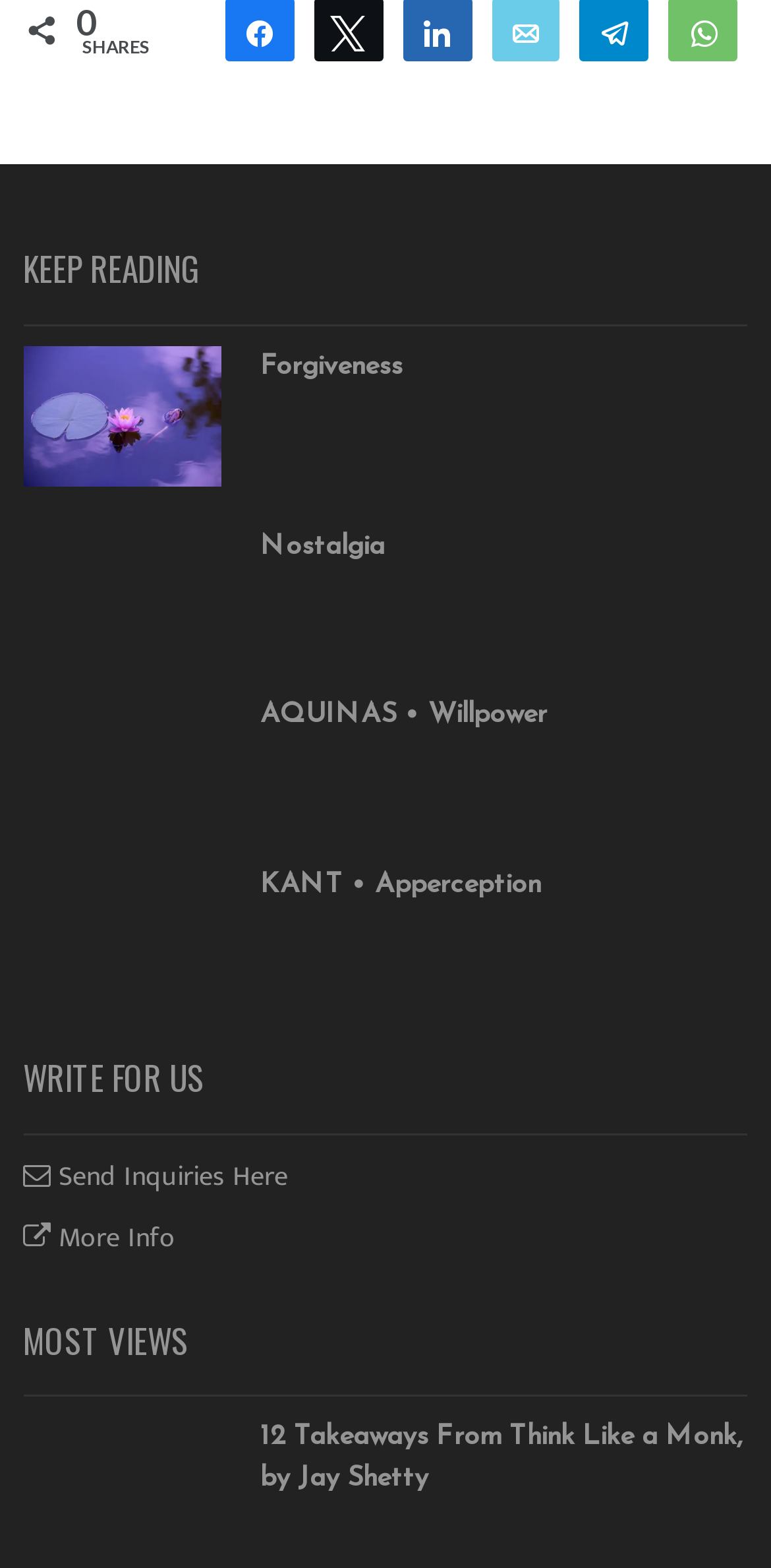Answer the following inquiry with a single word or phrase:
How many articles are listed under 'MOST VIEWS'?

1